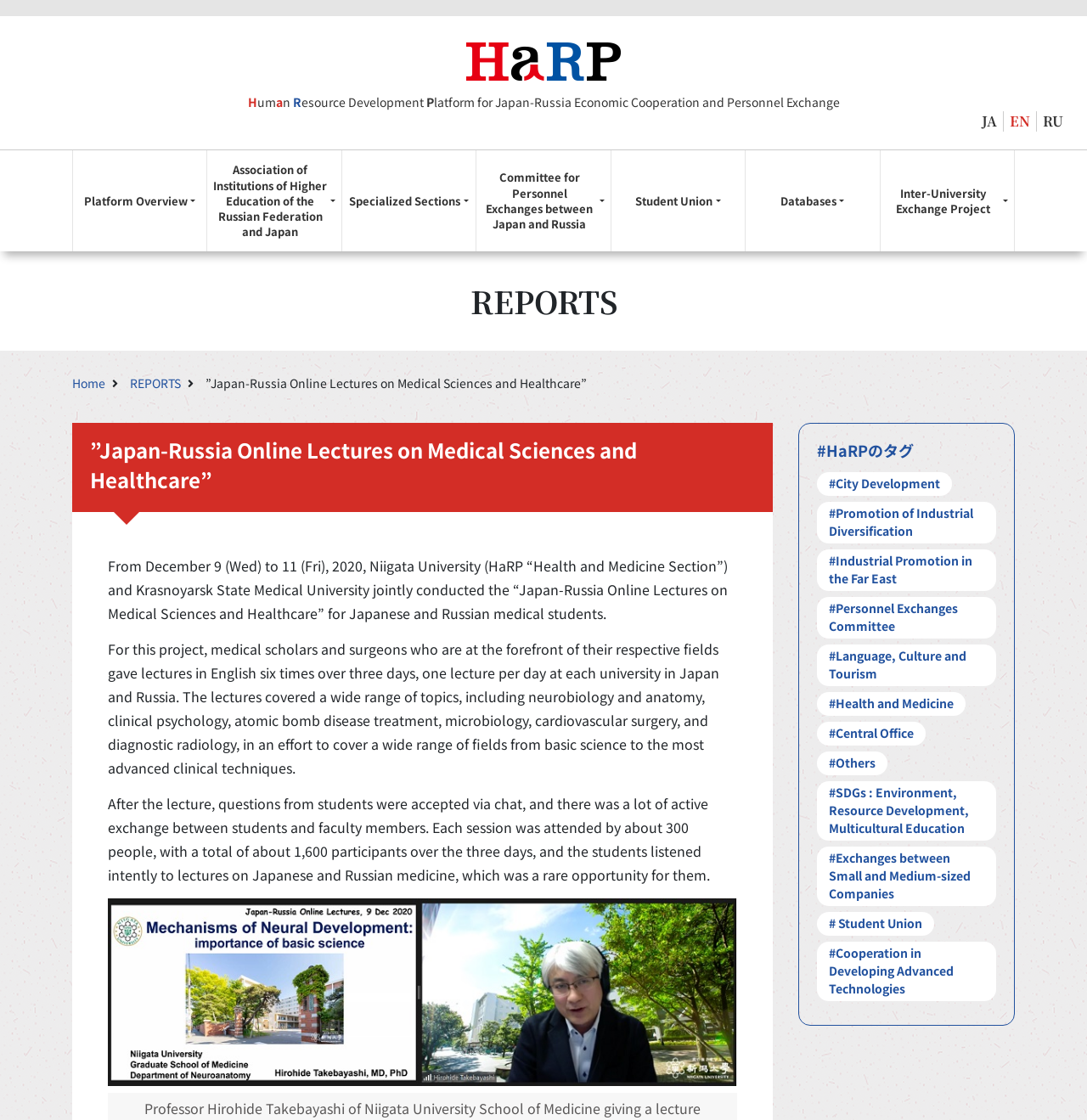Please determine the bounding box coordinates of the element's region to click for the following instruction: "Switch to Japanese language".

[0.898, 0.1, 0.923, 0.118]